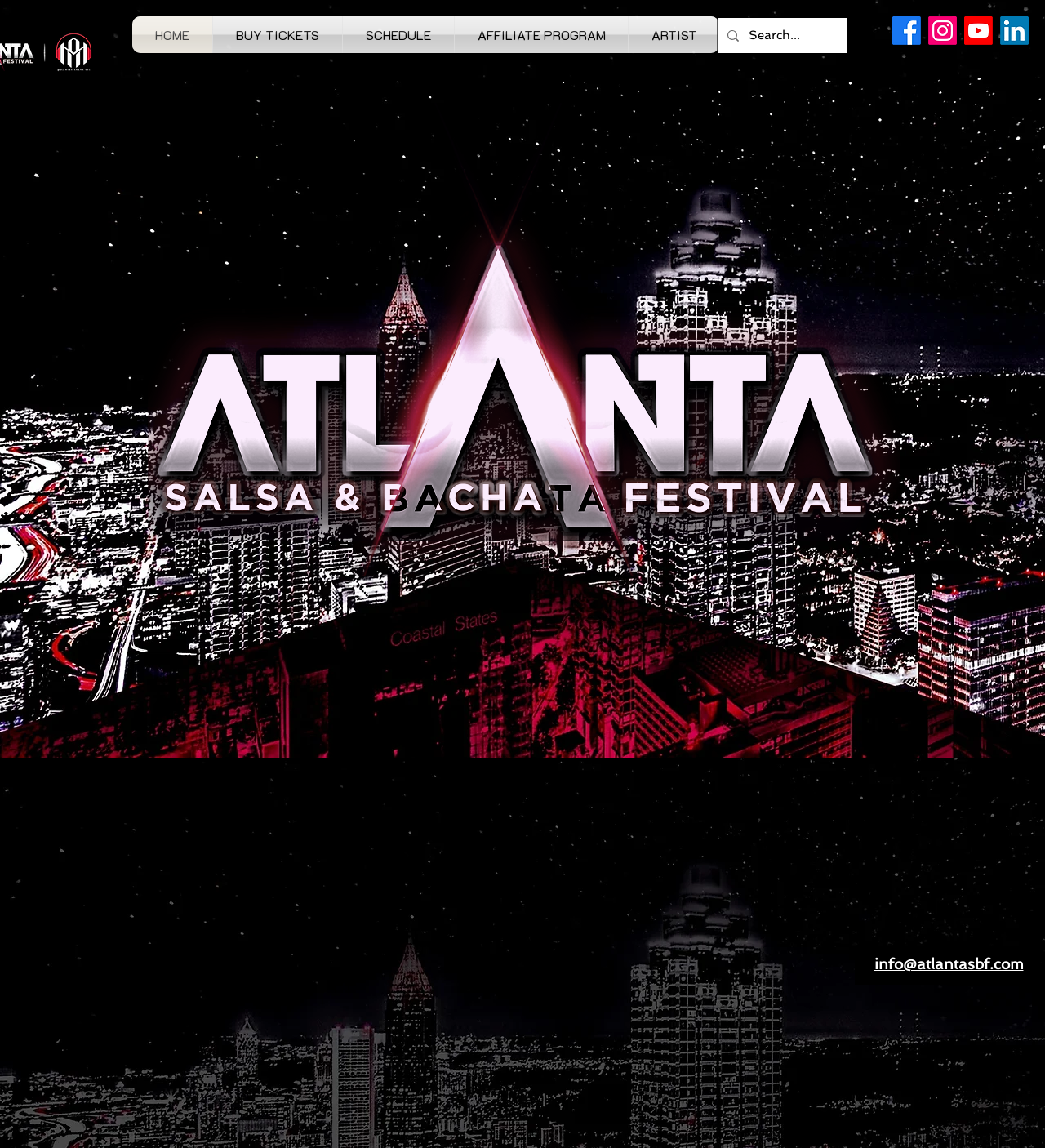Provide a brief response to the question below using one word or phrase:
How can I buy tickets?

Click on BUY TICKETS or BUY 2025 TICKETS